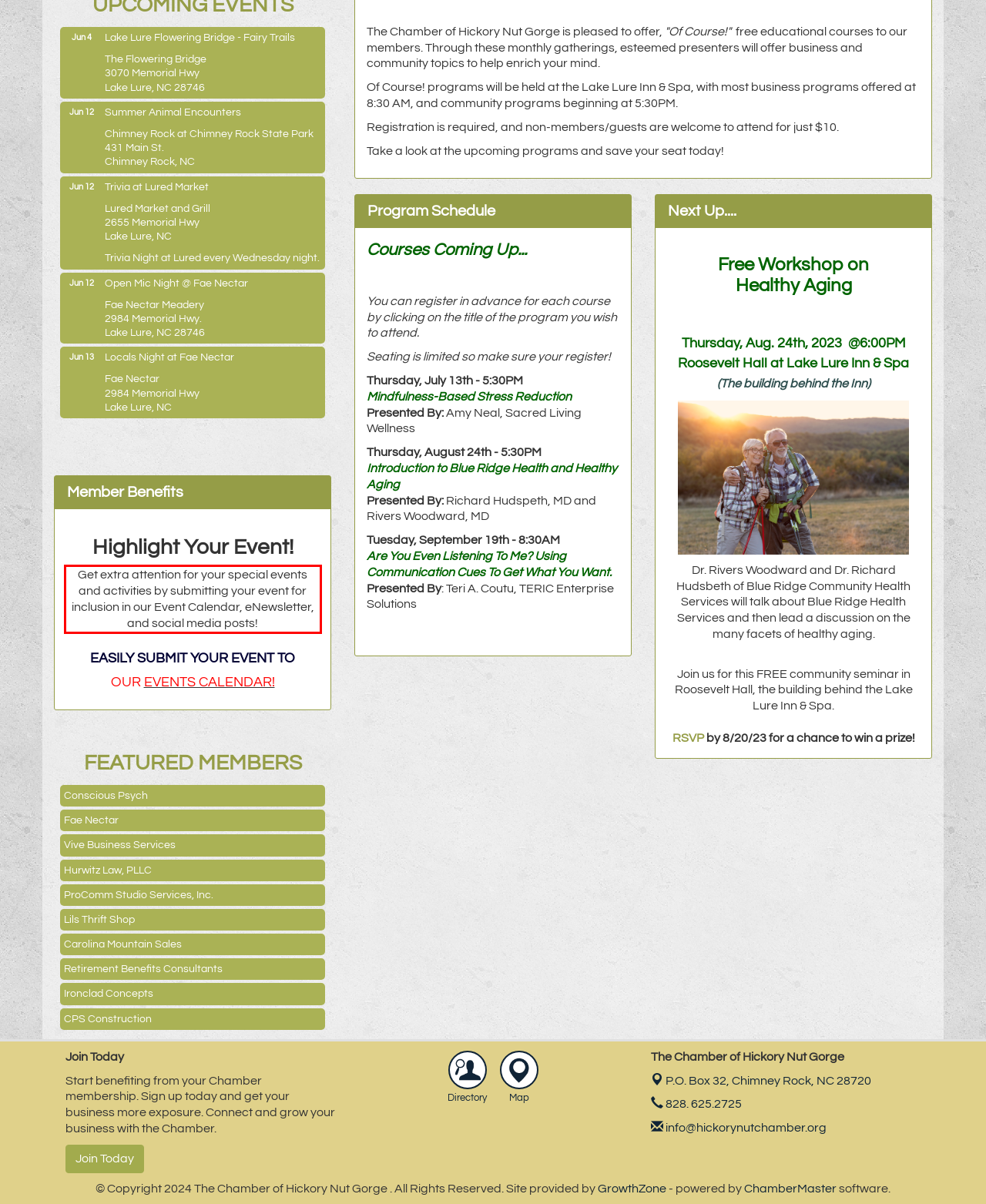Using the provided webpage screenshot, recognize the text content in the area marked by the red bounding box.

Get extra attention for your special events and activities by submitting your event for inclusion in our Event Calendar, eNewsletter, and social media posts!